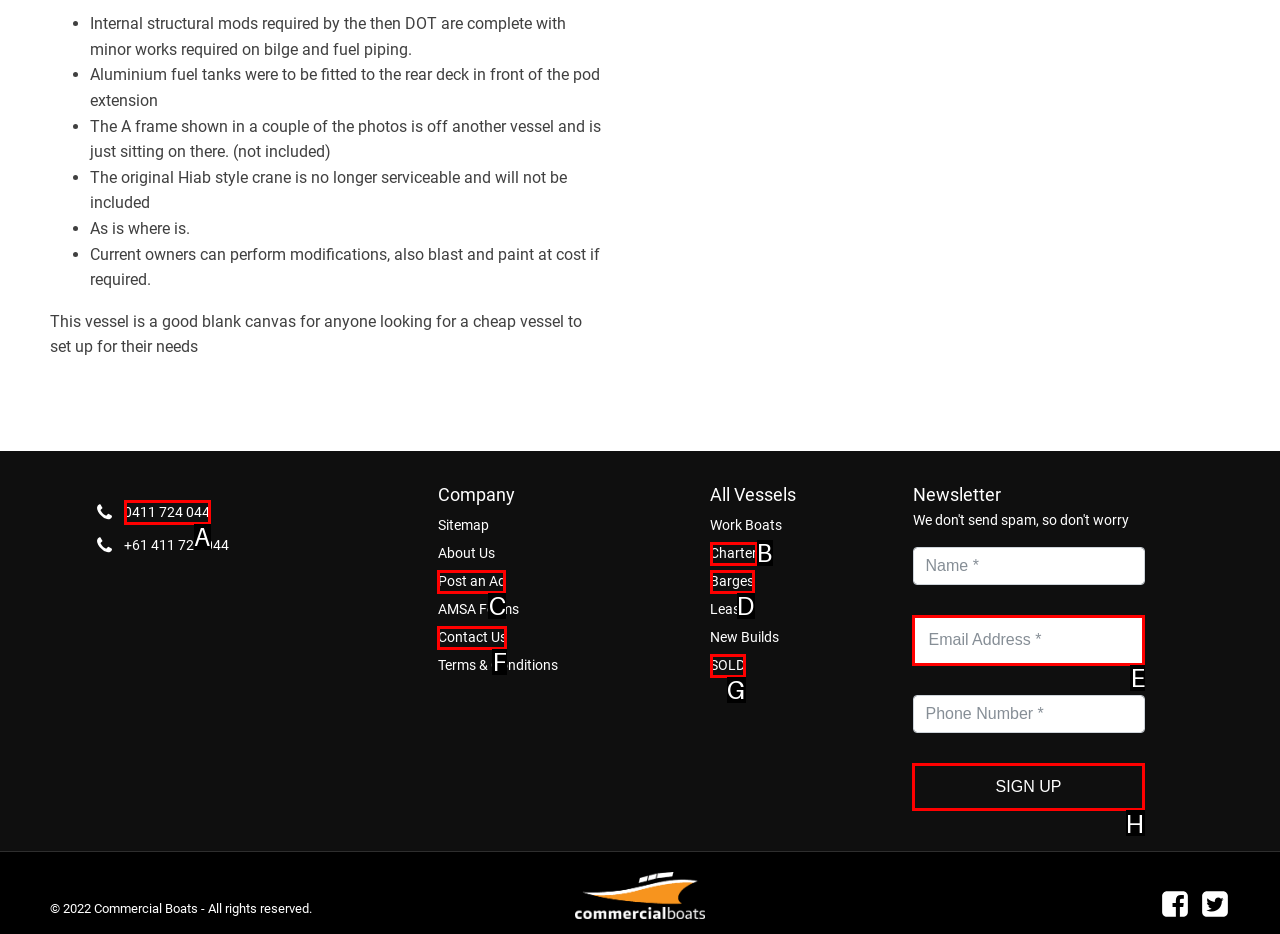Indicate which red-bounded element should be clicked to perform the task: Read the recent post about Omega Fakes Ranchero Dial Answer with the letter of the correct option.

None